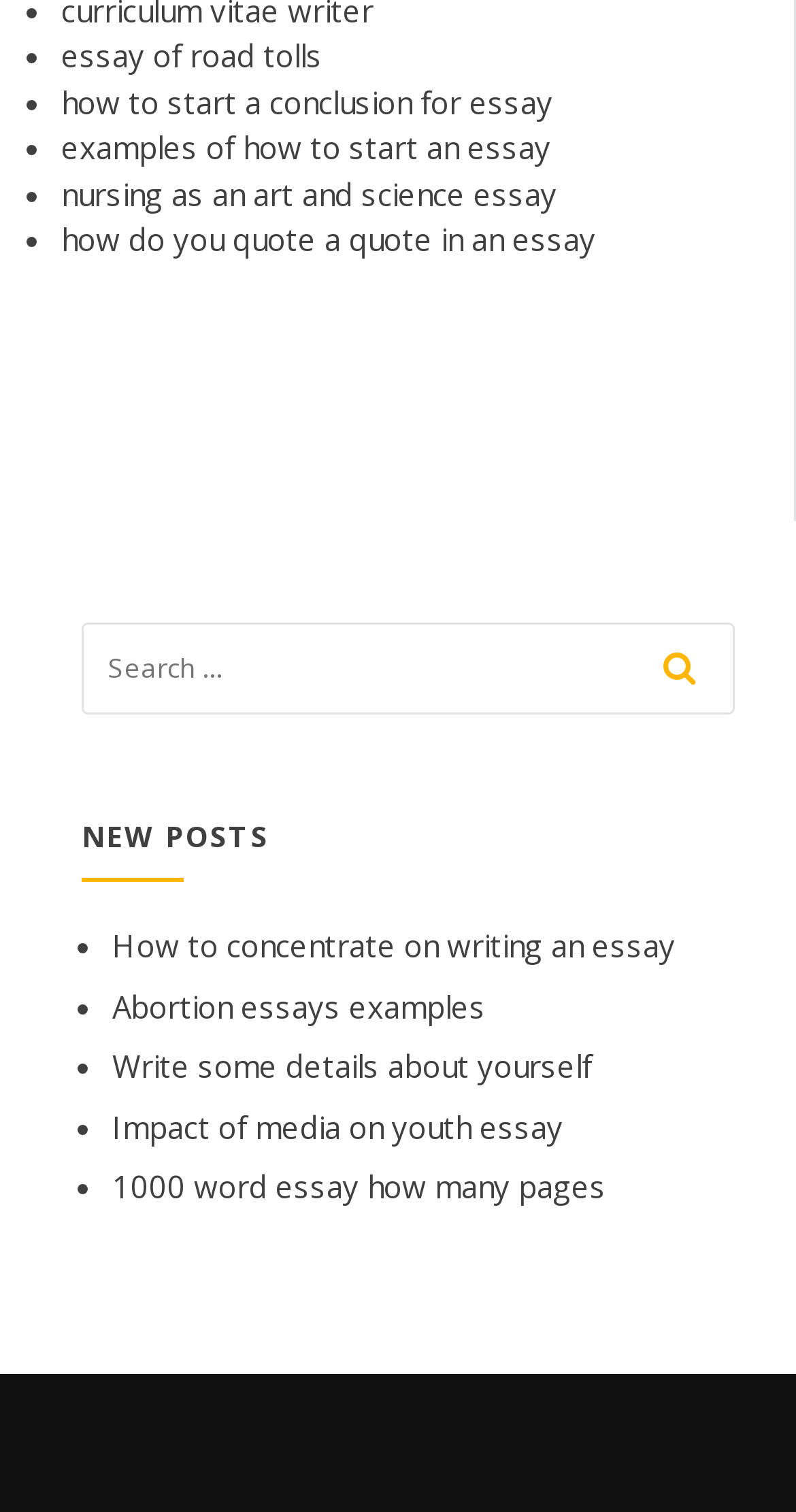What is the purpose of the search bar?
Answer the question using a single word or phrase, according to the image.

To search for essays